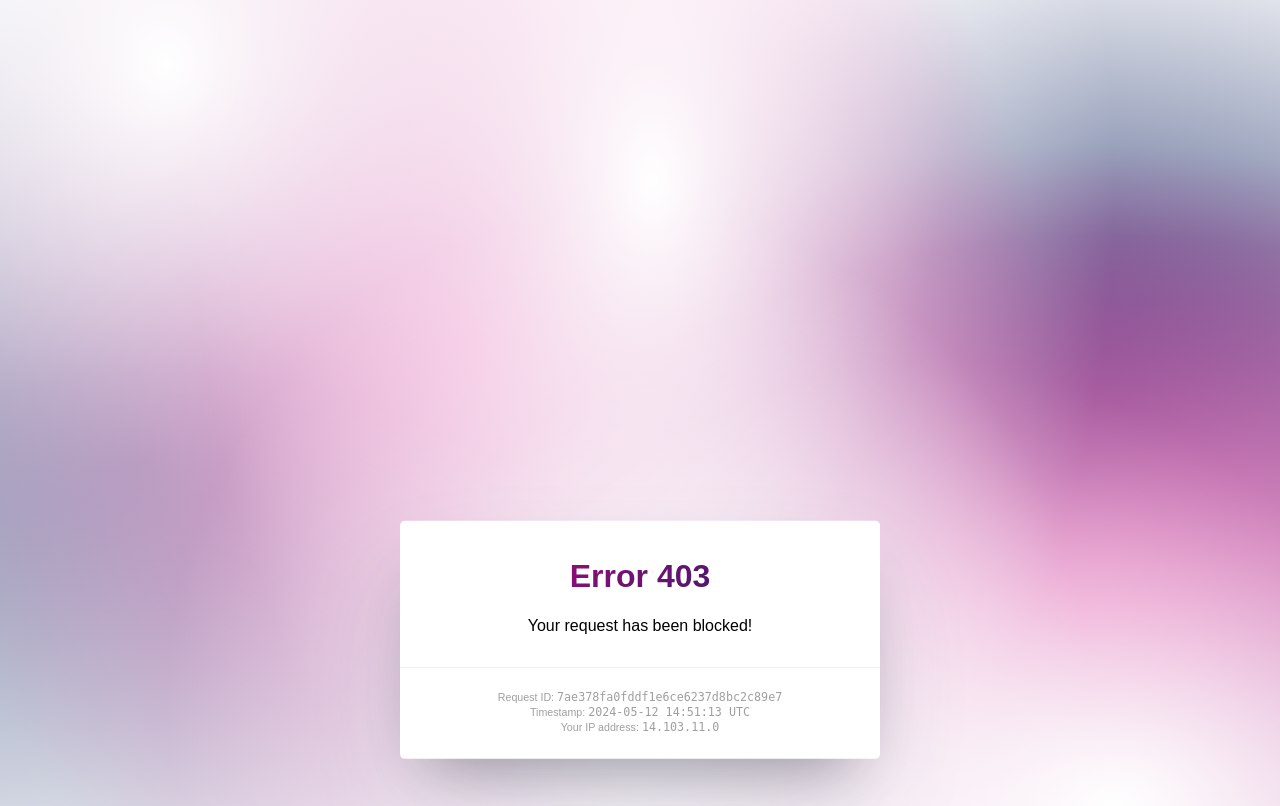How many pieces of information are provided about the error?
Kindly offer a detailed explanation using the data available in the image.

The webpage provides four pieces of information about the error: the error message, the request ID, the timestamp, and the IP address associated with the error. These pieces of information are displayed as separate static text elements on the webpage.